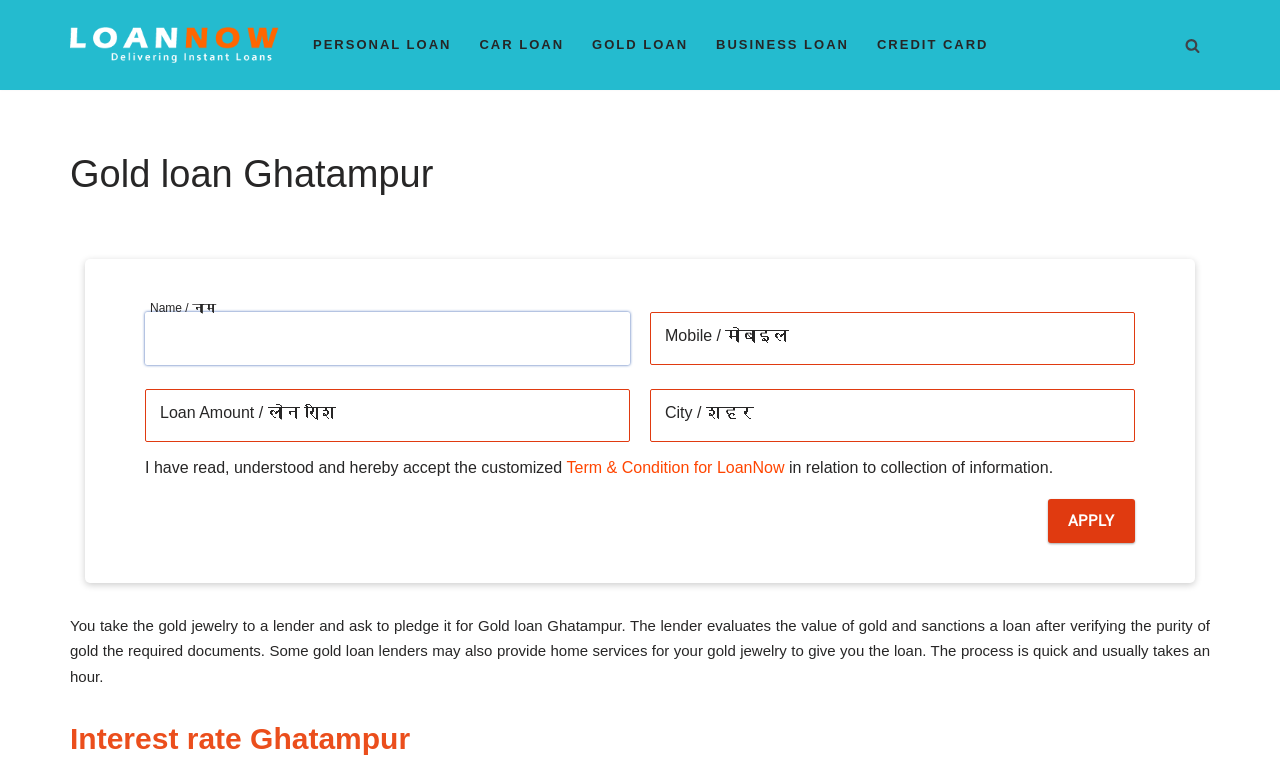Respond to the question with just a single word or phrase: 
What is required to apply for the loan?

Name, mobile, loan amount, city